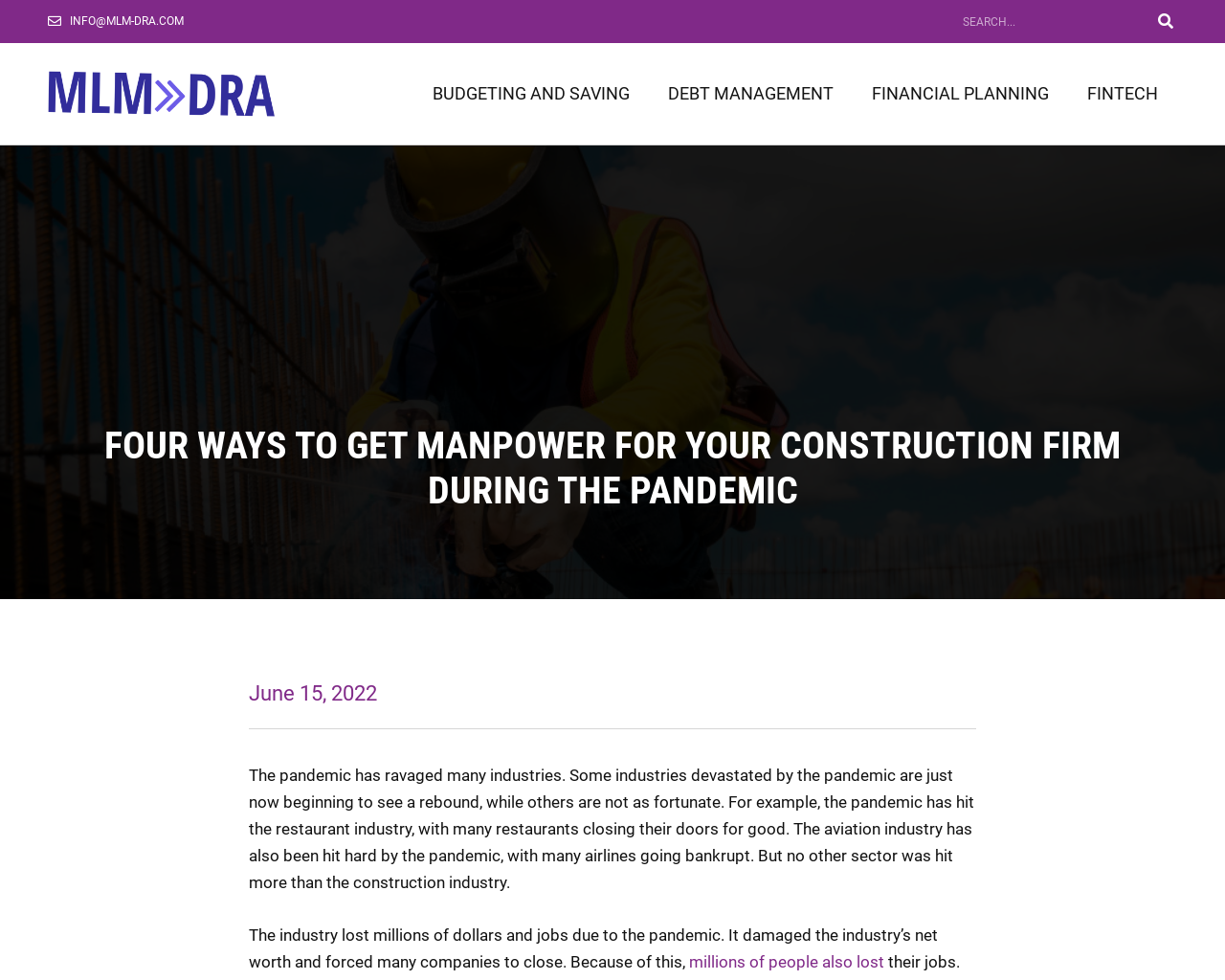What is the email address on the top left?
Using the visual information, reply with a single word or short phrase.

INFO@MLM-DRA.COM